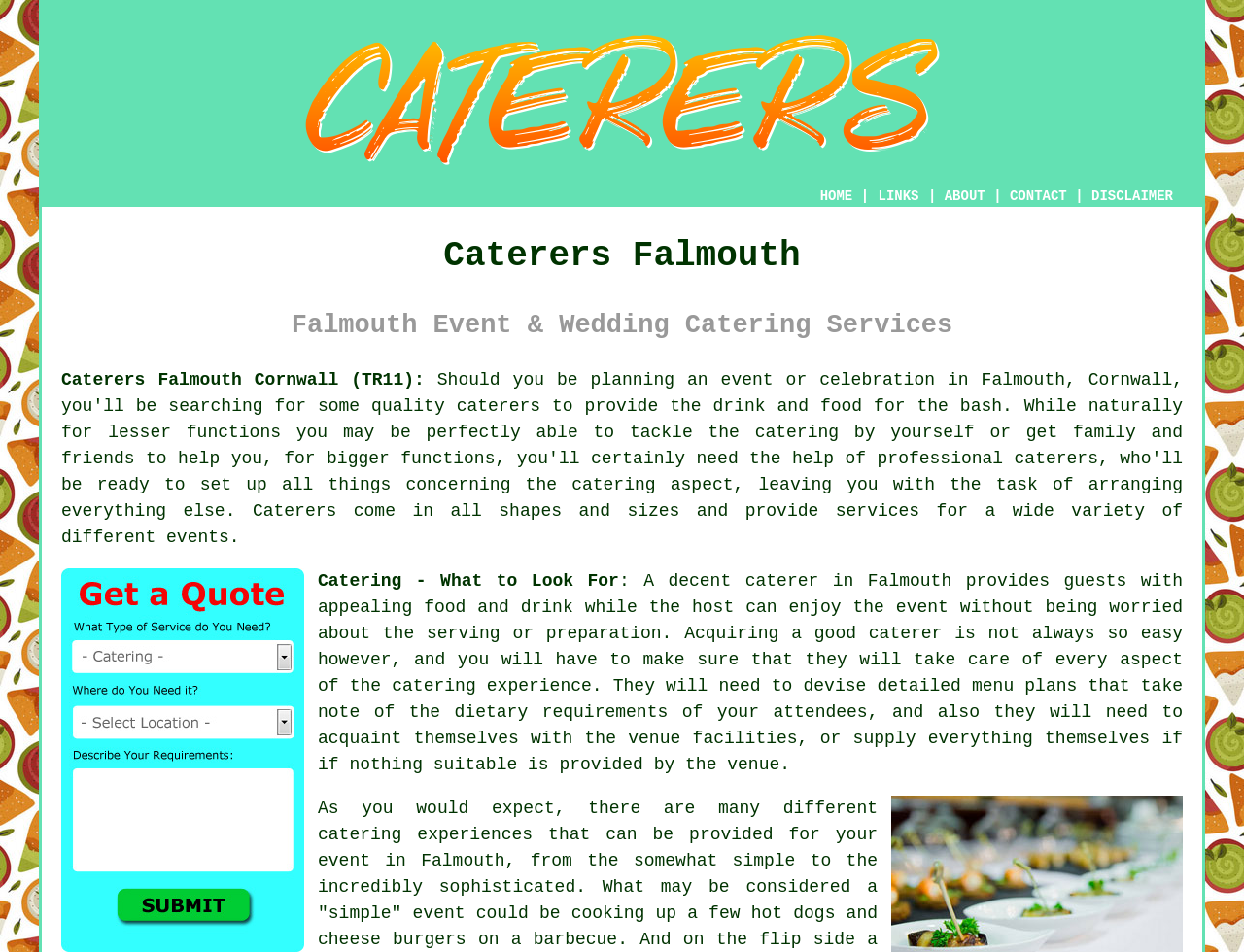Specify the bounding box coordinates of the region I need to click to perform the following instruction: "Click the 'GARAGE DOORS' link". The coordinates must be four float numbers in the range of 0 to 1, i.e., [left, top, right, bottom].

None